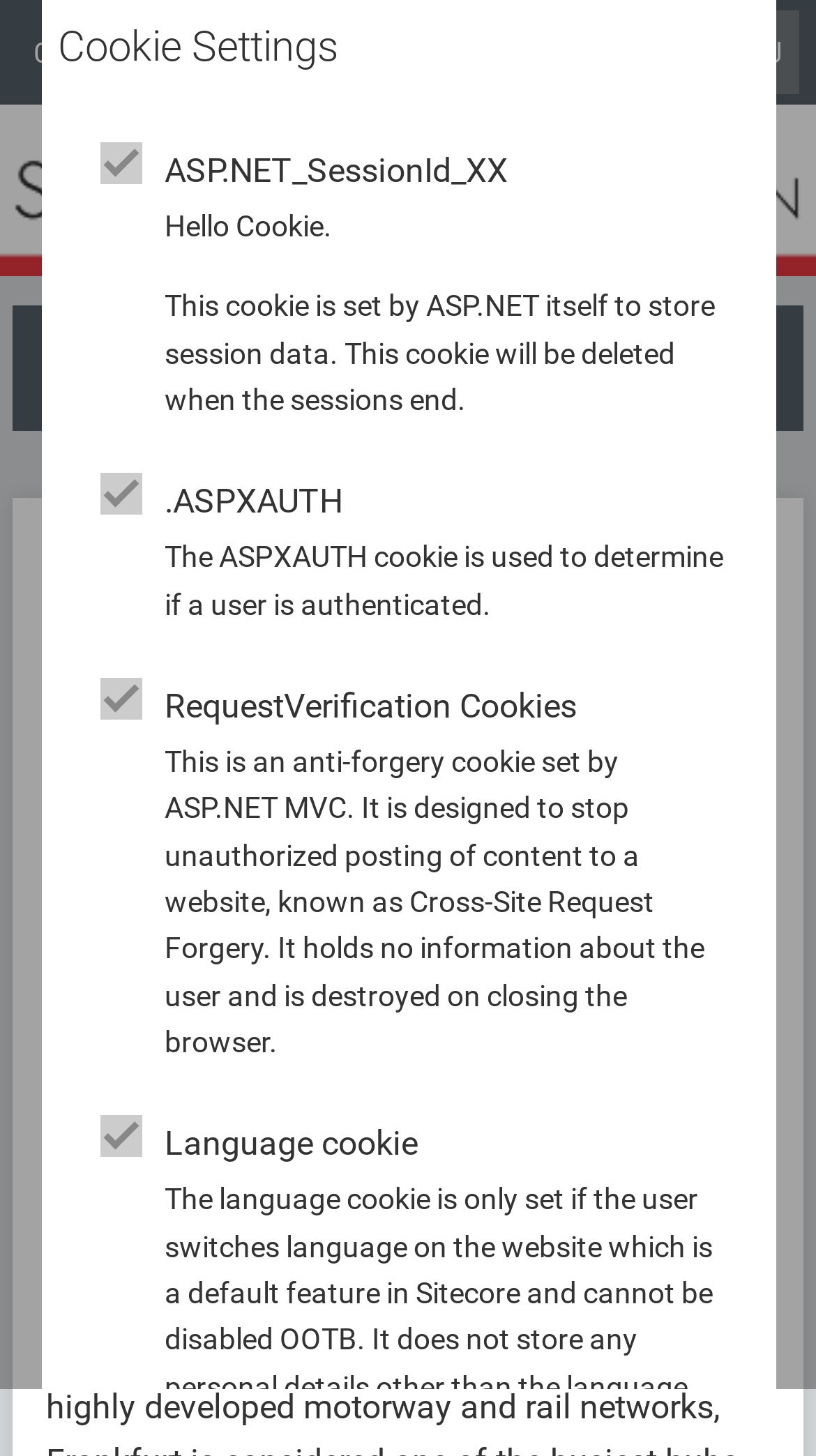What is the purpose of the dialog box?
Based on the image, answer the question with a single word or brief phrase.

Cookie Settings